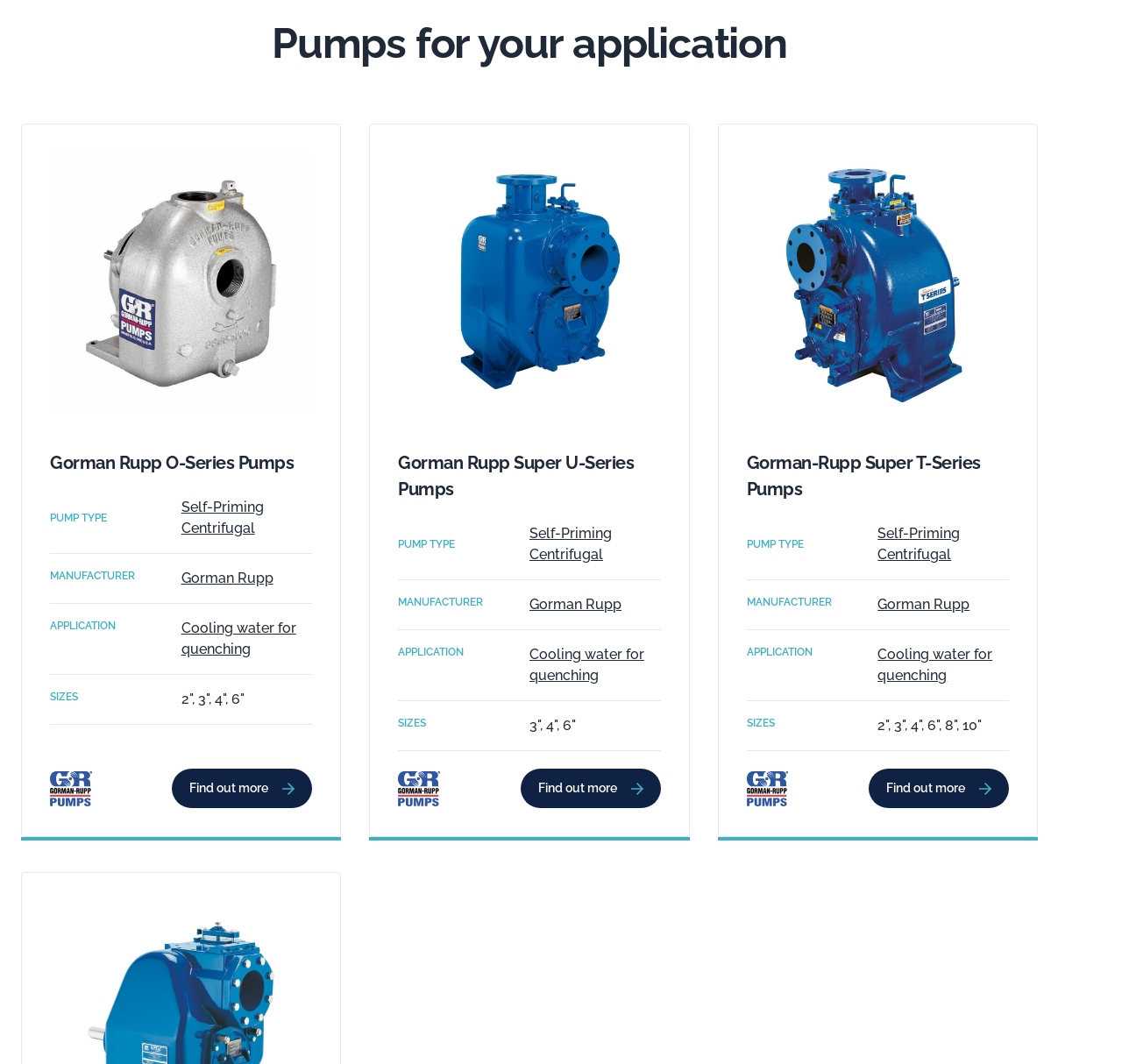Answer the following inquiry with a single word or phrase:
What is the manufacturer of Gorman Rupp O-Series Pumps?

Gorman Rupp